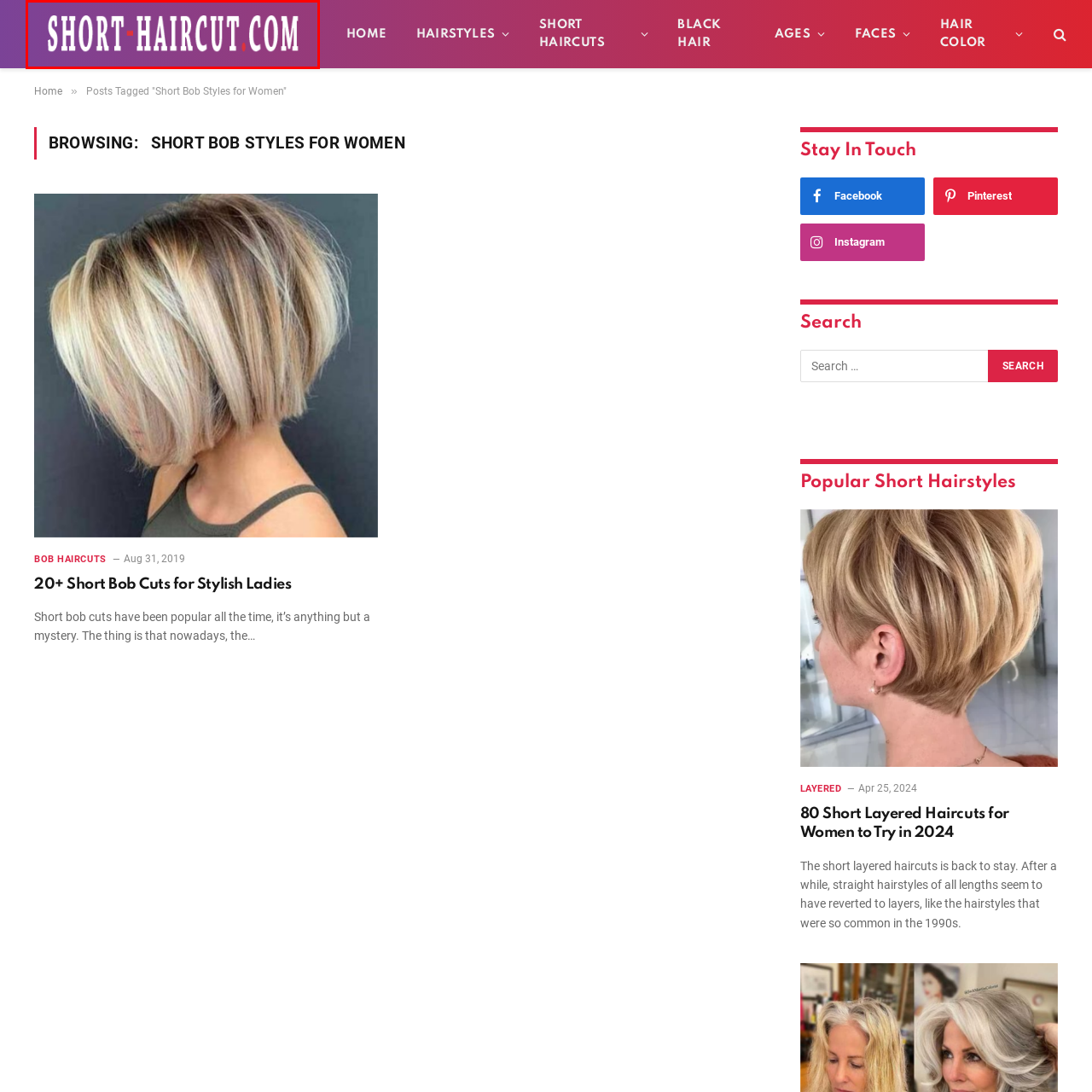Pay special attention to the segment of the image inside the red box and offer a detailed answer to the question that follows, based on what you see: Who is the target audience of Short-Haircut.Com?

The target audience of Short-Haircut.Com appears to be style enthusiasts, particularly women, who are interested in exploring different looks and trends in short haircuts, as indicated by the website's description.